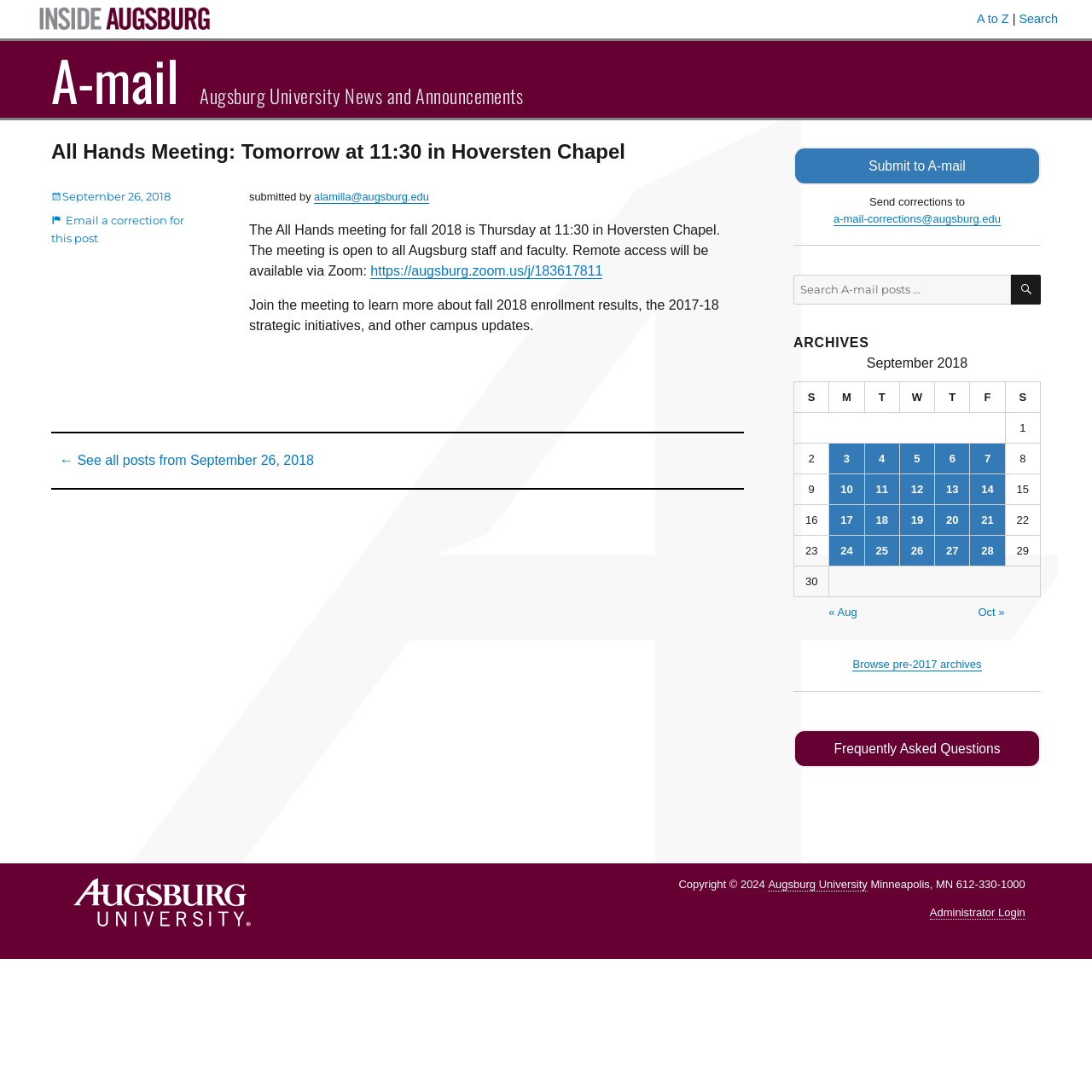How can remote staff and faculty access the All Hands meeting?
Give a thorough and detailed response to the question.

The article provides information on how remote staff and faculty can access the meeting, stating that remote access will be available via Zoom and providing a link to join the meeting.